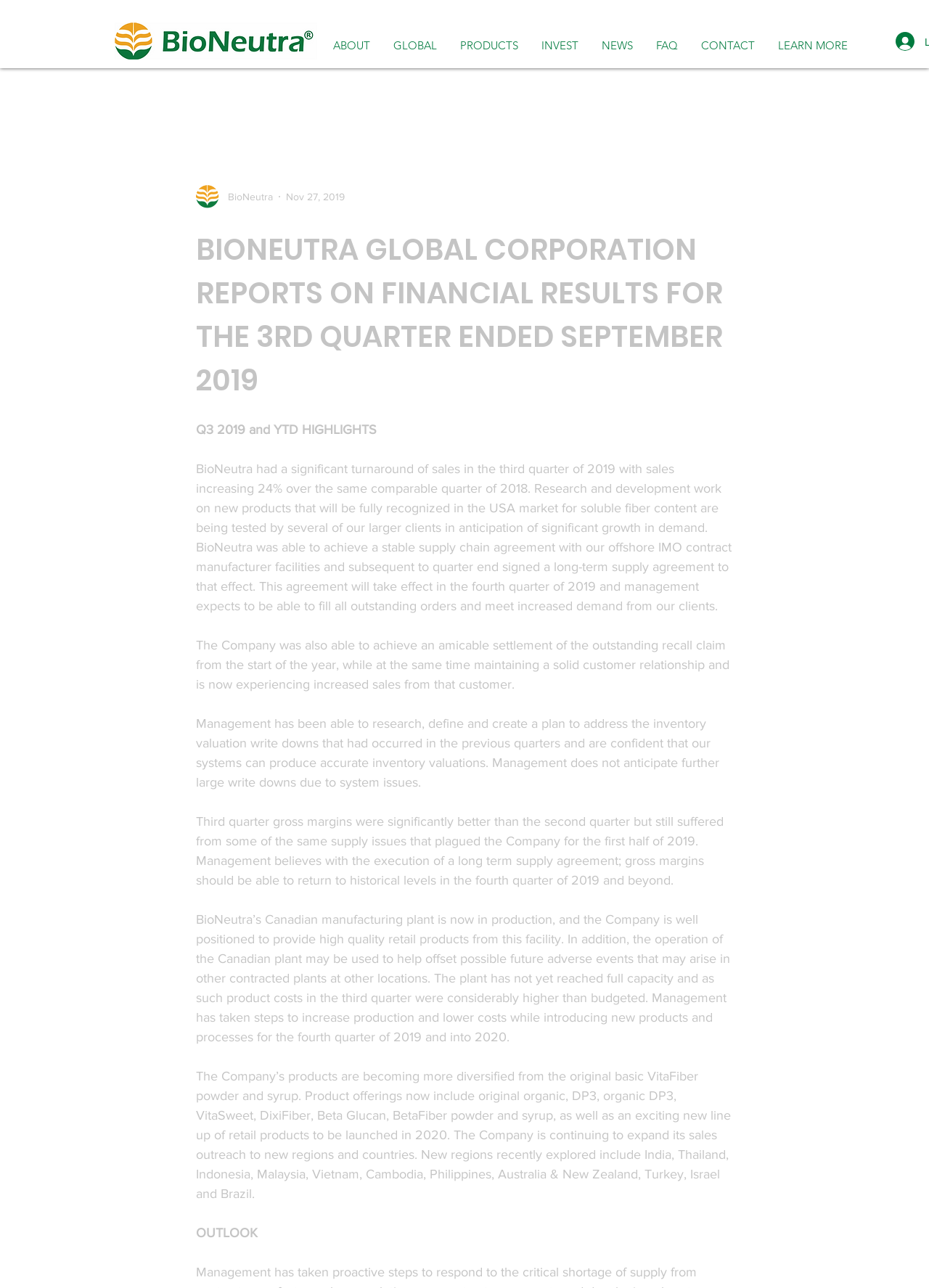What is the main topic of the report?
Answer the question with as much detail as you can, using the image as a reference.

The main topic of the report is the financial results of the company, specifically for the 3rd quarter ended September 2019, as indicated by the heading and the static text on the webpage.